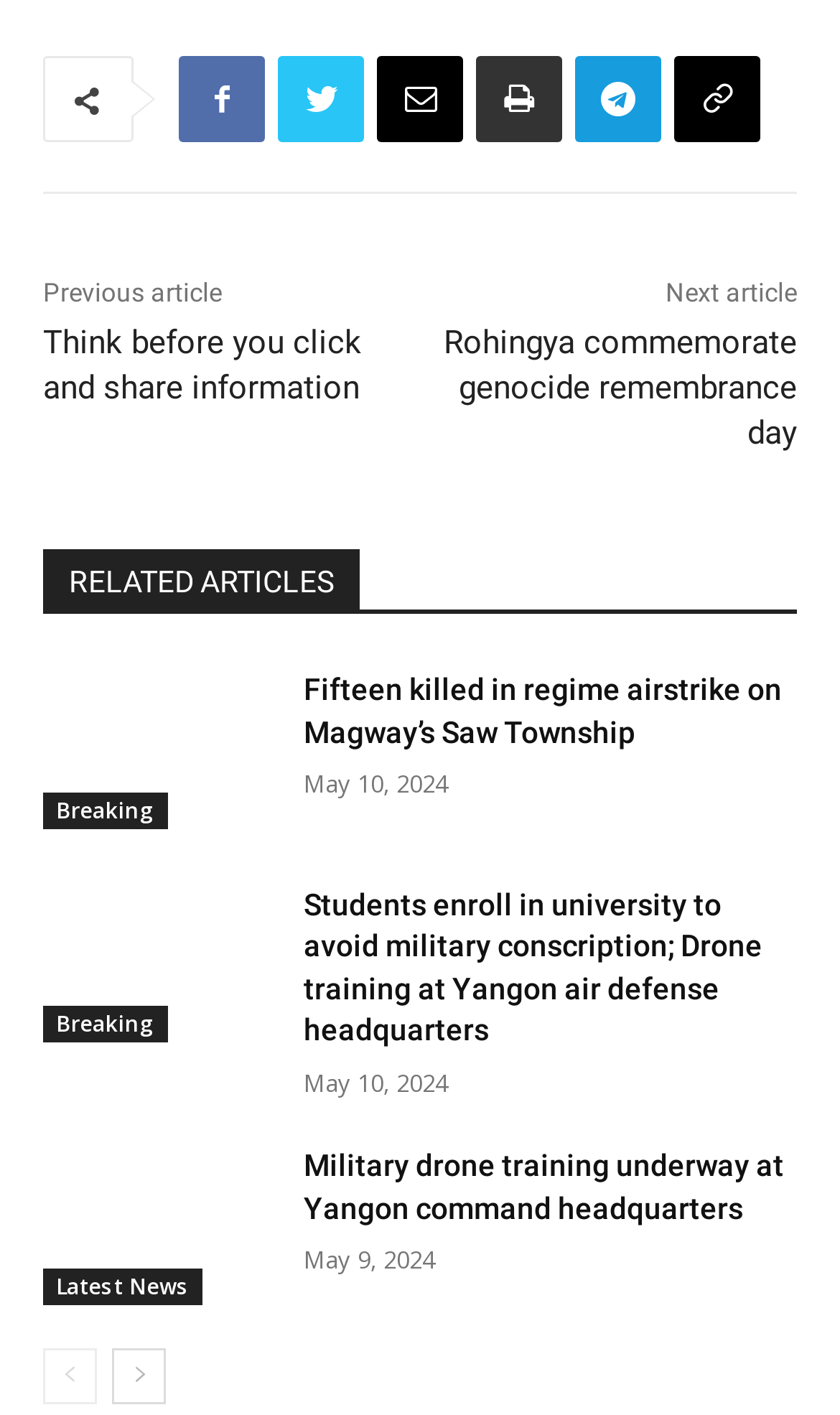How many pages of articles are there?
Examine the webpage screenshot and provide an in-depth answer to the question.

I found the 'prev-page' and 'next-page' links at the bottom of the page, which indicates that there are more pages of articles.